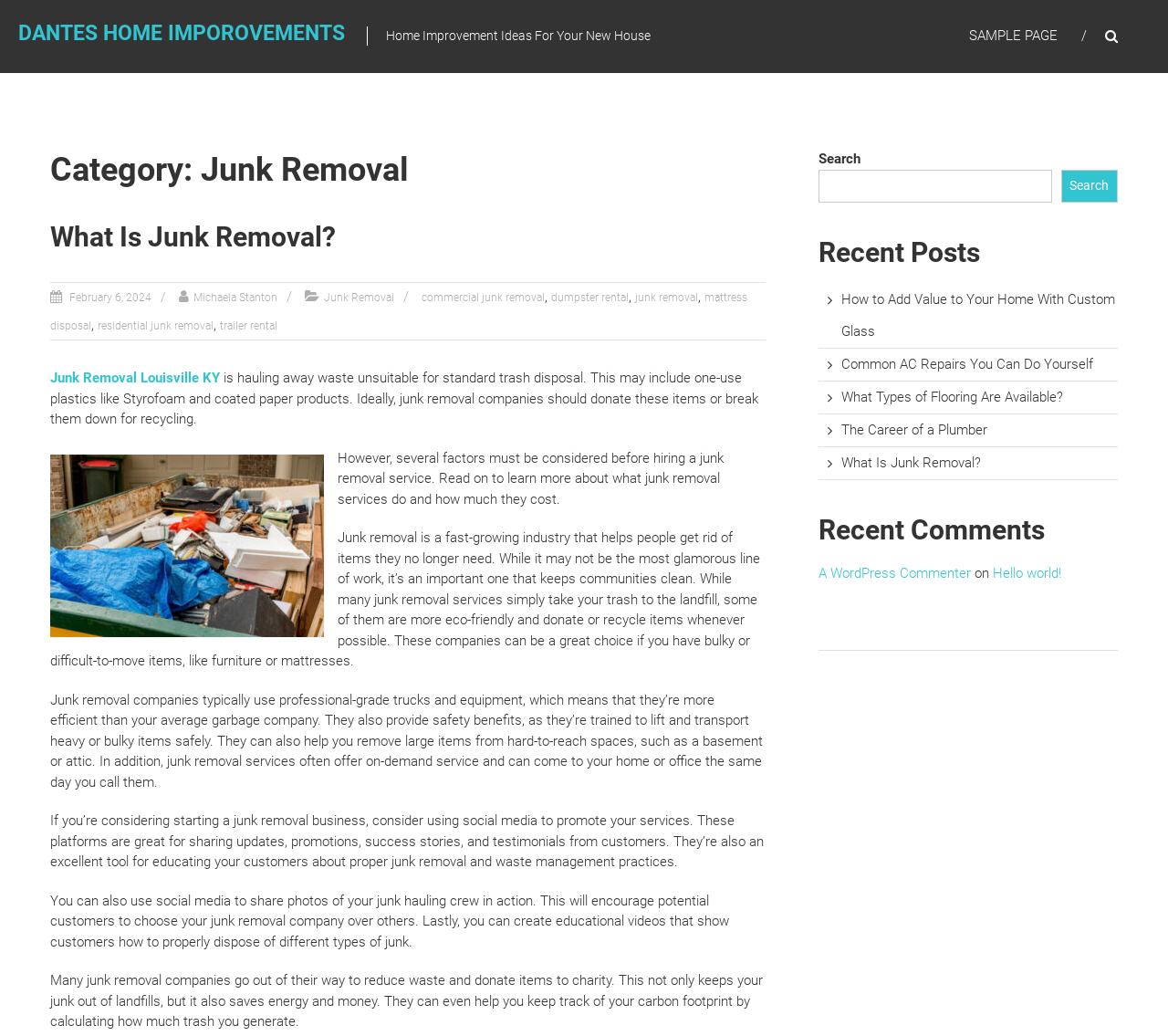Using the image as a reference, answer the following question in as much detail as possible:
What is one benefit of using a junk removal service?

The webpage mentions that junk removal companies provide safety benefits, as they are trained to lift and transport heavy or bulky items safely, which suggests that one benefit of using their service is the safety aspect.